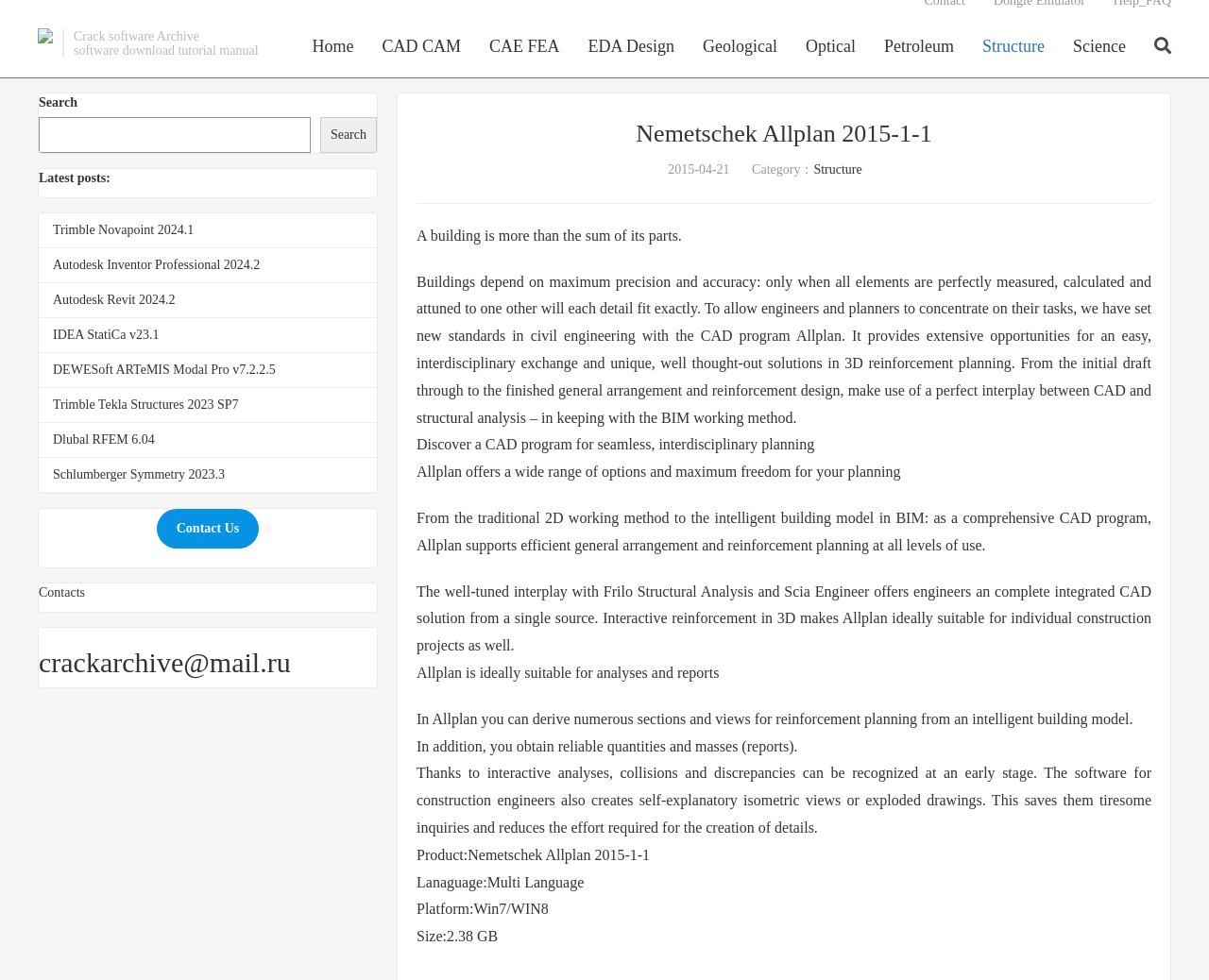Highlight the bounding box coordinates of the region I should click on to meet the following instruction: "Click the 'Post Comment' button".

None